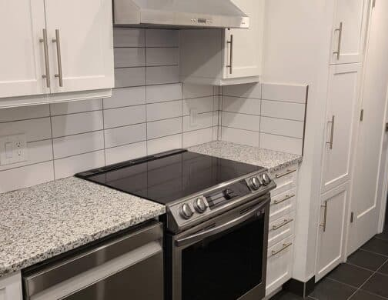Give a concise answer using one word or a phrase to the following question:
What type of material is used for the countertops?

Granite